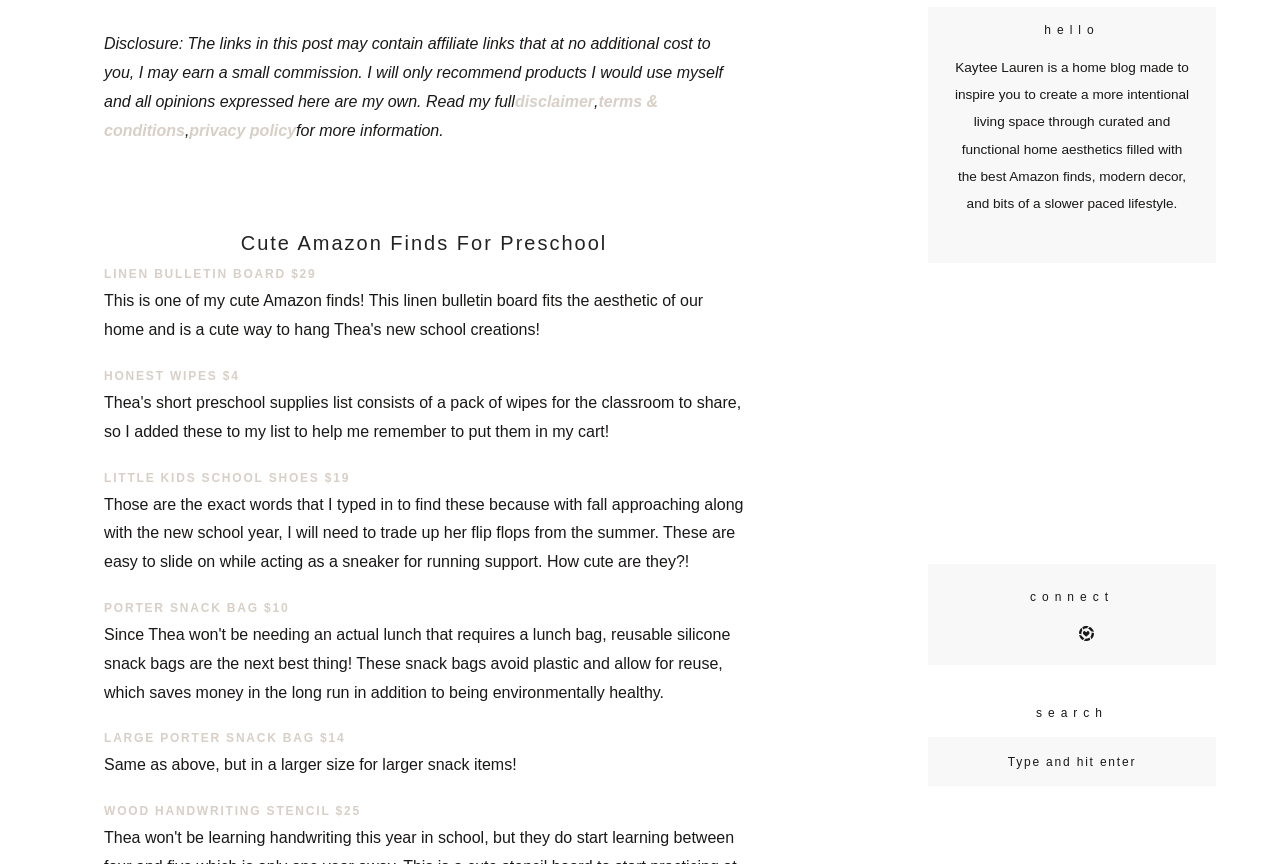Please find the bounding box coordinates of the section that needs to be clicked to achieve this instruction: "View the Recent News".

None